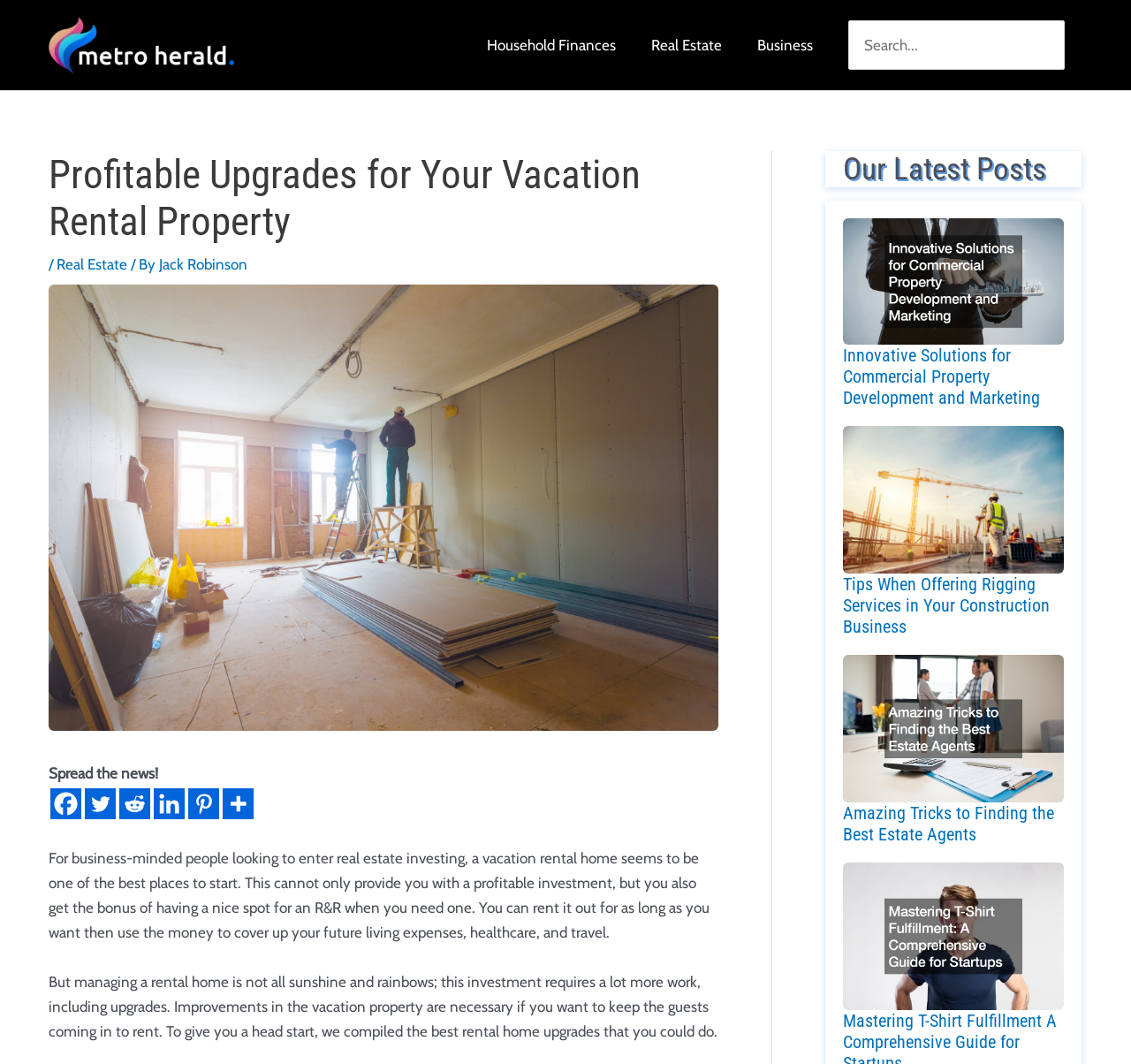What is the main topic of the webpage?
Based on the screenshot, give a detailed explanation to answer the question.

Based on the webpage content, the main topic is about profitable upgrades for vacation rental properties, which is evident from the heading 'Profitable Upgrades for Your Vacation Rental Property' and the subsequent text discussing the importance of upgrades for attracting guests.